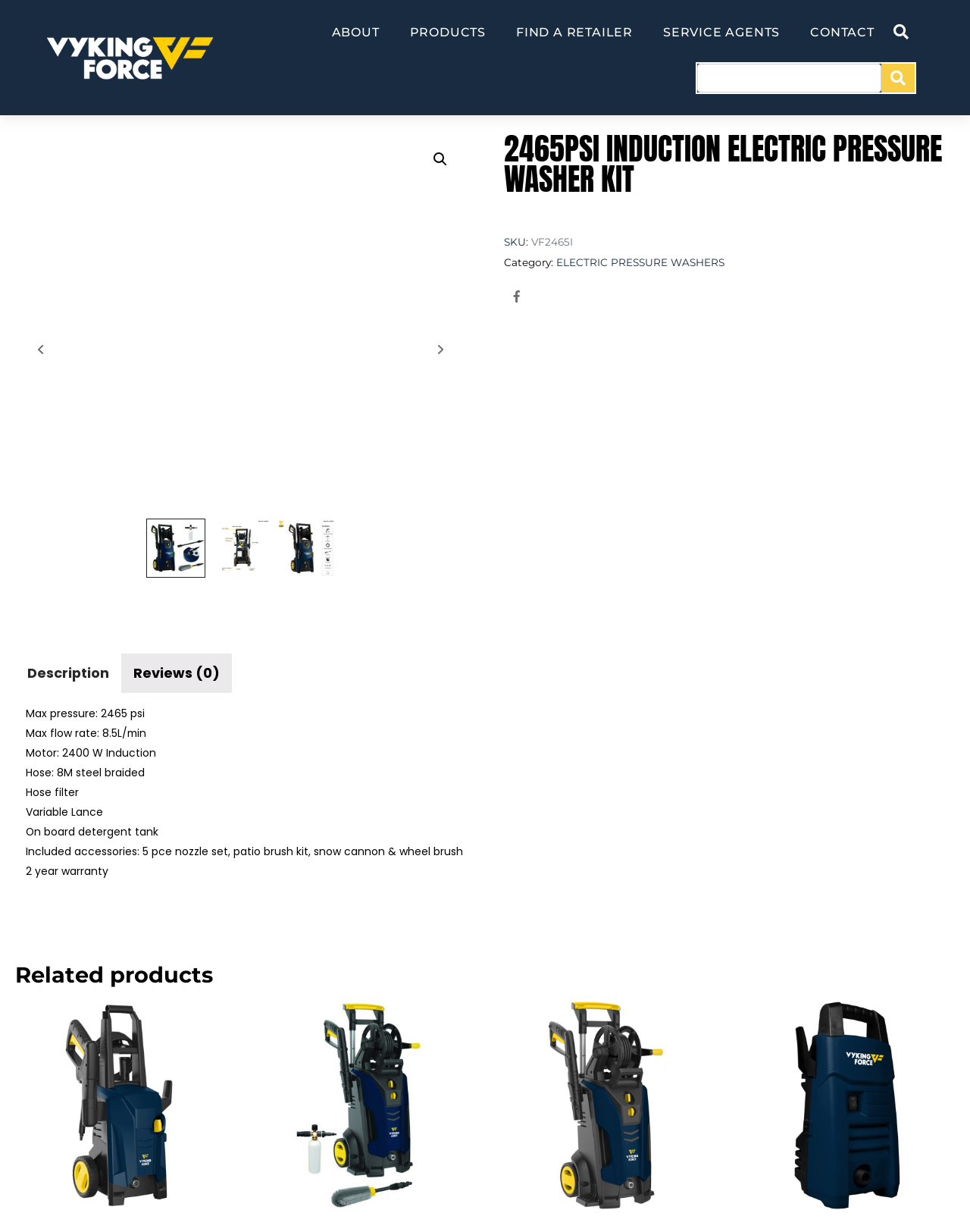Identify the bounding box coordinates of the region that should be clicked to execute the following instruction: "Search for products".

[0.718, 0.05, 0.944, 0.077]